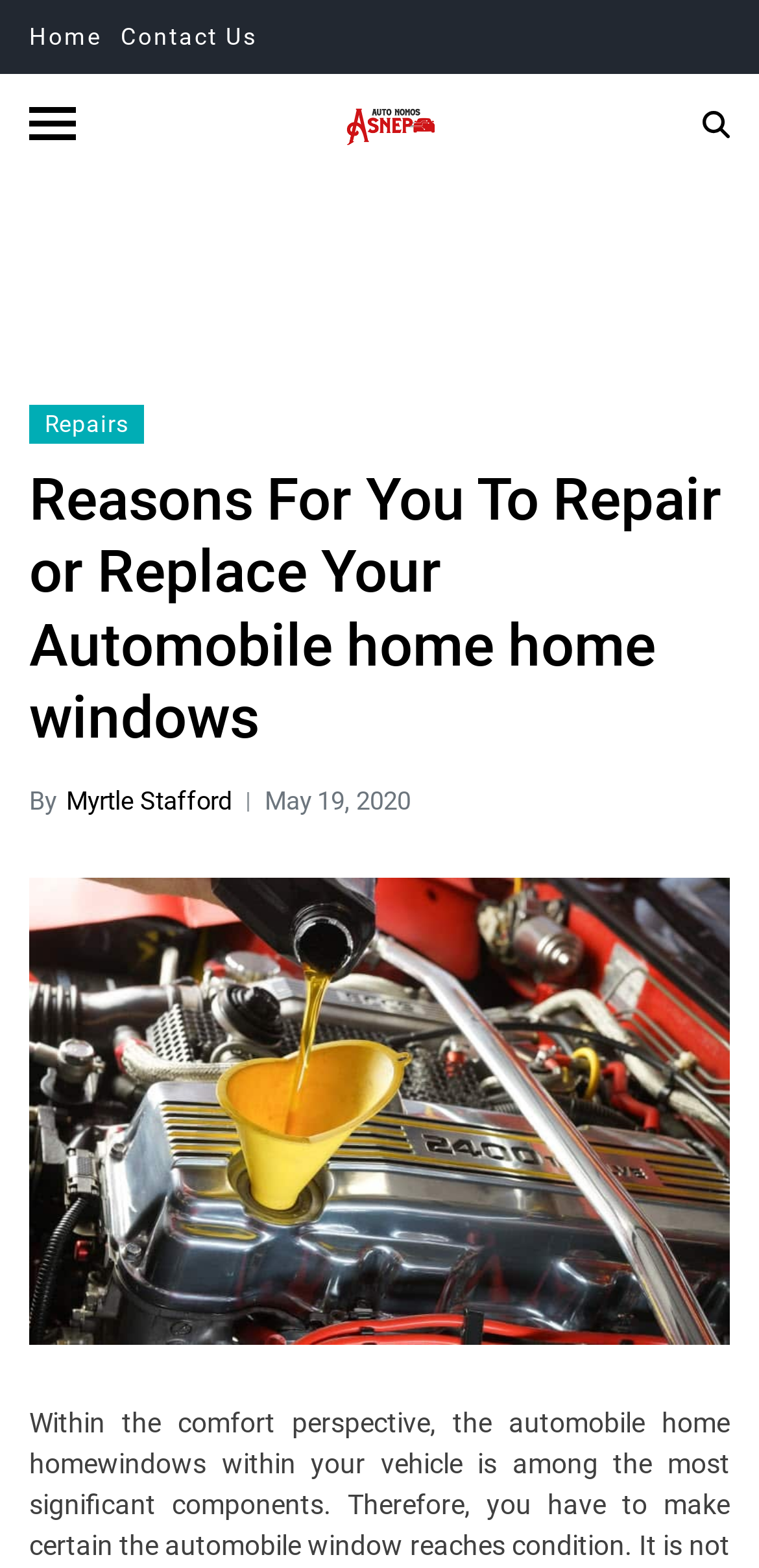Determine the bounding box coordinates for the UI element with the following description: "Repairs". The coordinates should be four float numbers between 0 and 1, represented as [left, top, right, bottom].

[0.038, 0.258, 0.19, 0.283]